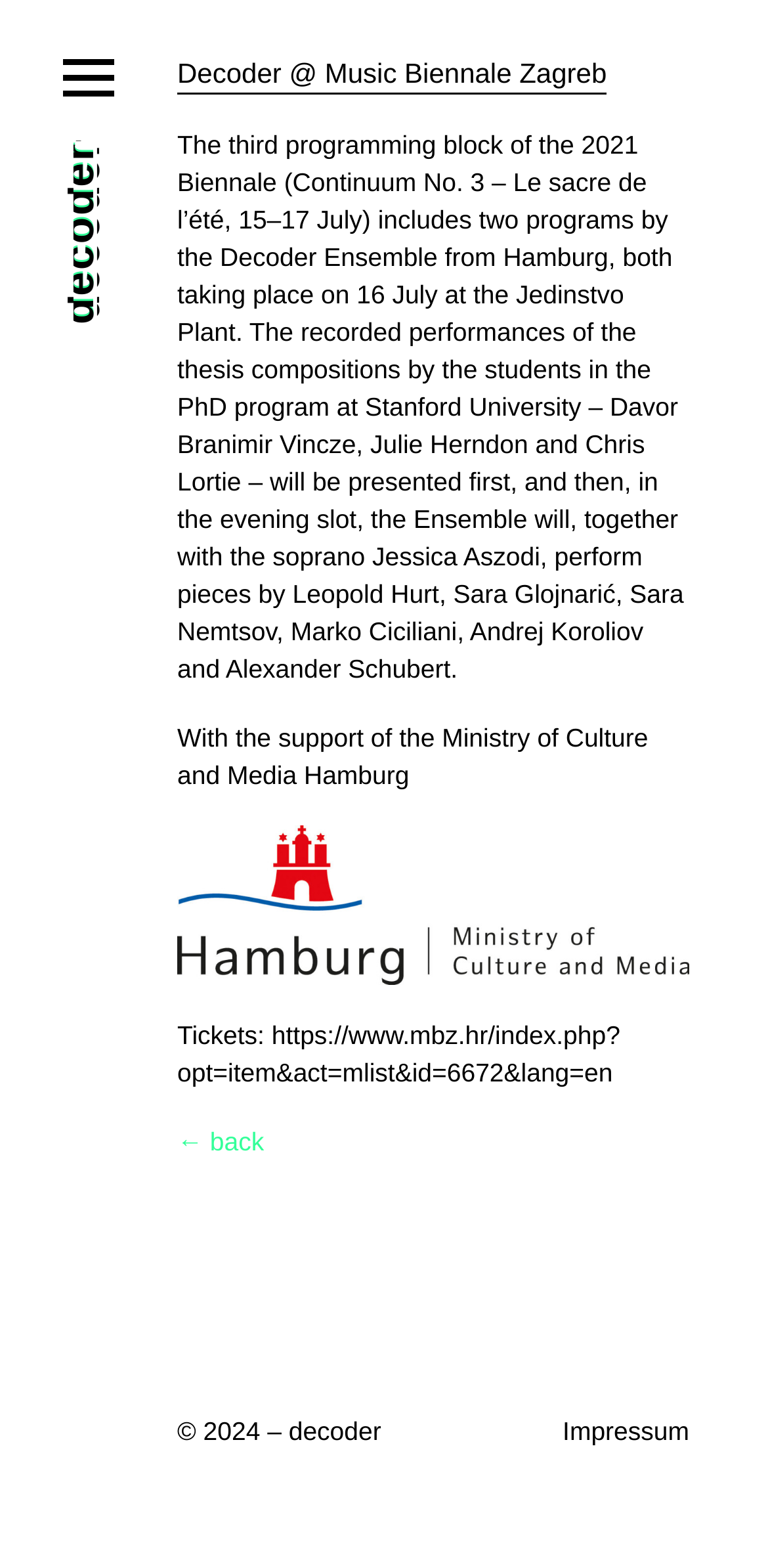Describe in detail what you see on the webpage.

The webpage is about the Decoder Ensemble, a music group from Hamburg that performs contemporary music. At the top of the page, there are three horizontal separators, followed by a link to the ensemble's name. Below this, there are several links to different sections of the website, including News, Ensemble, Members, Collaborators, Repertoire, Media, Calendar, Current Projects, and Contact.

To the right of these links, there is a main article section that takes up most of the page. The article has a heading that reads "Decoder @ Music Biennale Zagreb" and describes the ensemble's performance at the 2021 Biennale. The text is divided into paragraphs, with the first paragraph describing the event and the second paragraph mentioning the support of the Ministry of Culture and Media Hamburg.

Below the main text, there is a link to buy tickets, followed by a link to the event's webpage. There is also a "back" link at the bottom of the article section. At the very bottom of the page, there is a copyright notice and a link to the Impressum (imprint) page.

There are several images on the page, including a logo for the Ministry of Culture and Media Hamburg. The layout is organized, with clear headings and concise text, making it easy to navigate and read.